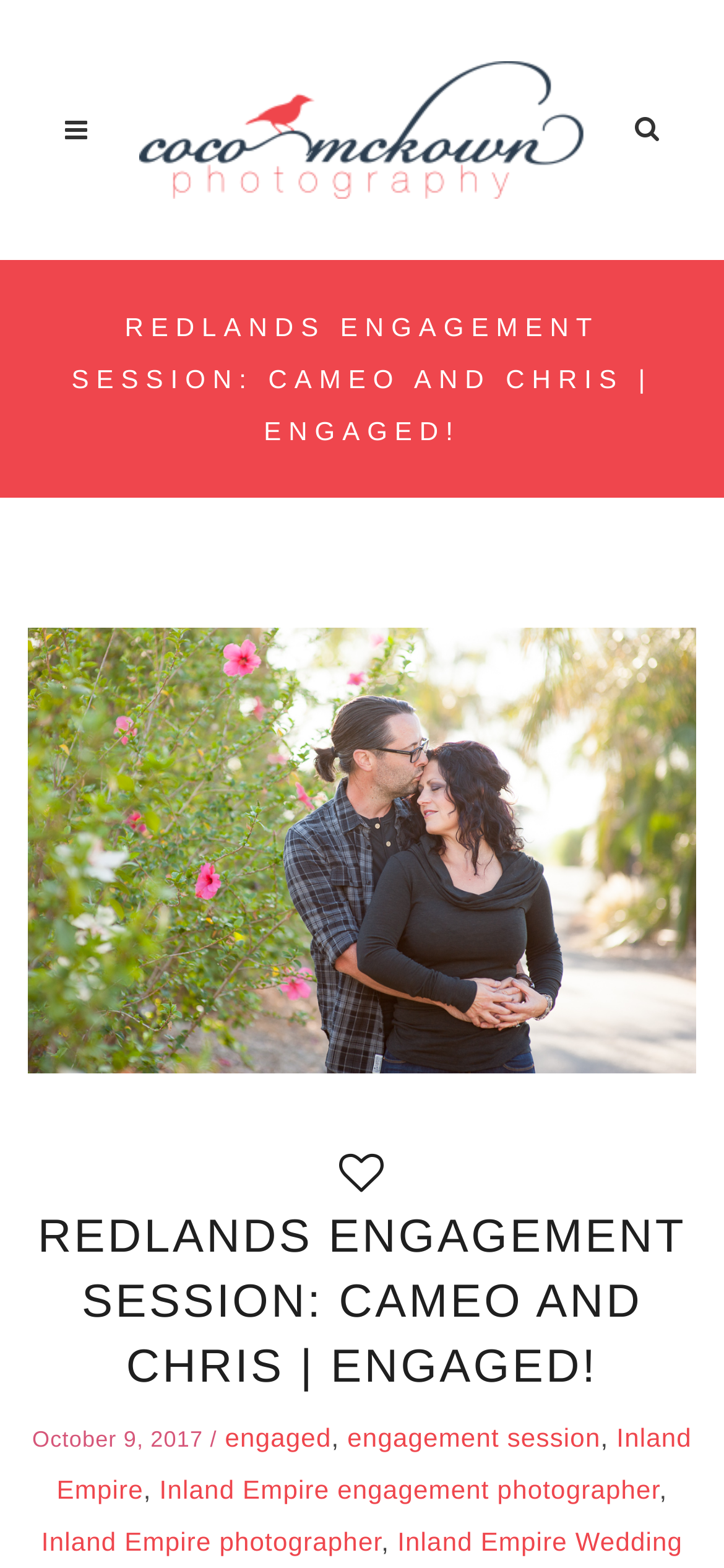Provide a thorough description of the webpage's content and layout.

The webpage is about a wedding photographer, specifically Coco McKown, who specializes in Inland Empire wedding photography. At the top of the page, there is a heading with the photographer's logo and name, accompanied by two buttons on either side. Below this heading, there is a larger heading that reads "REDLANDS ENGAGEMENT SESSION: CAMEO AND CHRIS | ENGAGED!" which takes up a significant portion of the top section of the page.

Further down, there is another instance of the same heading, but this time it appears to be a title for a specific engagement session. Below this title, there are several links and text elements that provide more information about the engagement session, including the date "October 9, 2017", and keywords such as "engaged", "engagement session", "Inland Empire", and "Inland Empire photographer". These links and text elements are positioned in a horizontal line, with the date and keywords separated by commas.

There is also an image on the page, which is likely a photo taken by the photographer, Coco McKown. The image is positioned below the top heading and above the engagement session title. Overall, the page appears to be showcasing the photographer's work and providing information about a specific engagement session.